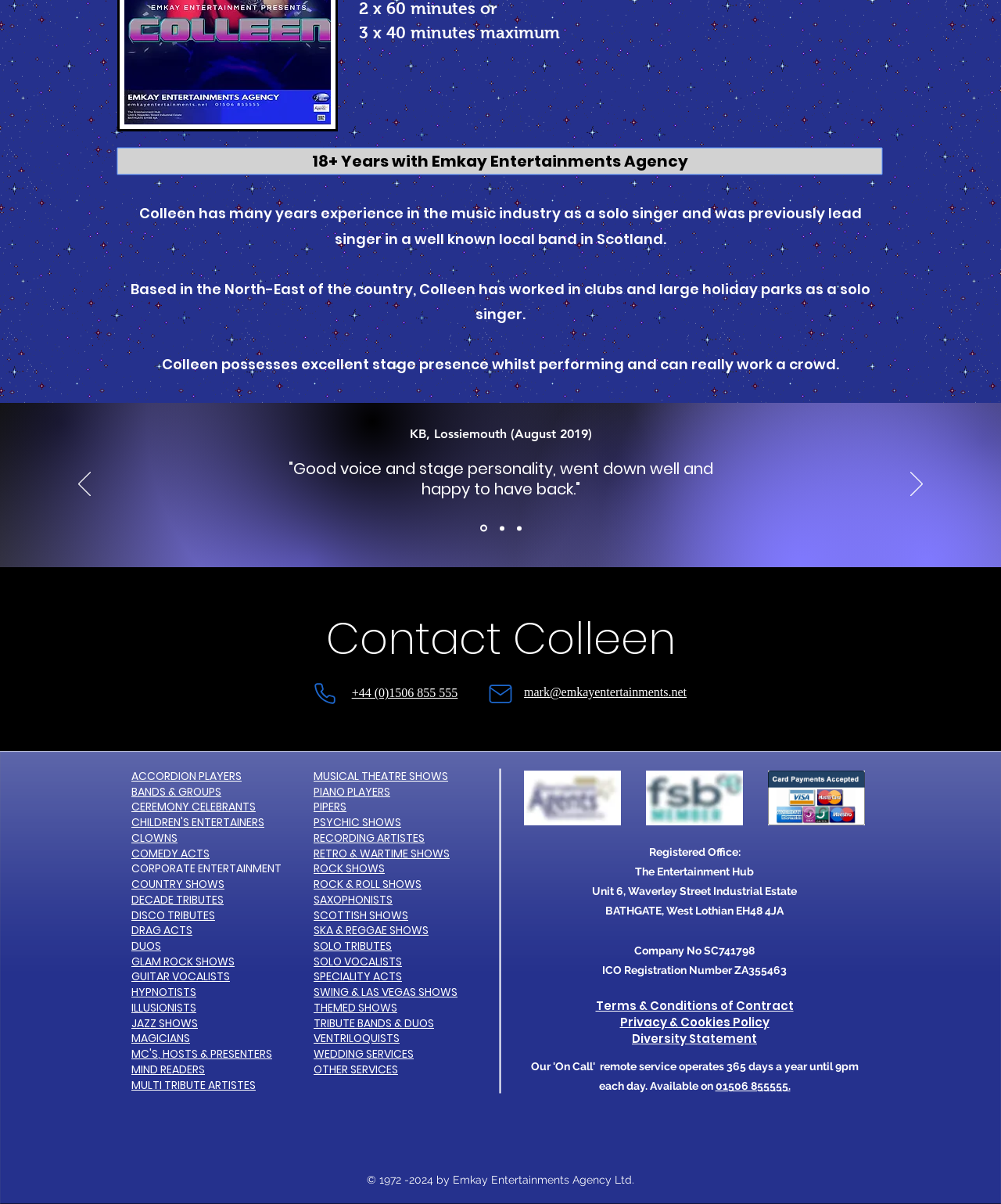Please find the bounding box coordinates of the element that needs to be clicked to perform the following instruction: "View Colleen's contact information". The bounding box coordinates should be four float numbers between 0 and 1, represented as [left, top, right, bottom].

[0.137, 0.509, 0.863, 0.553]